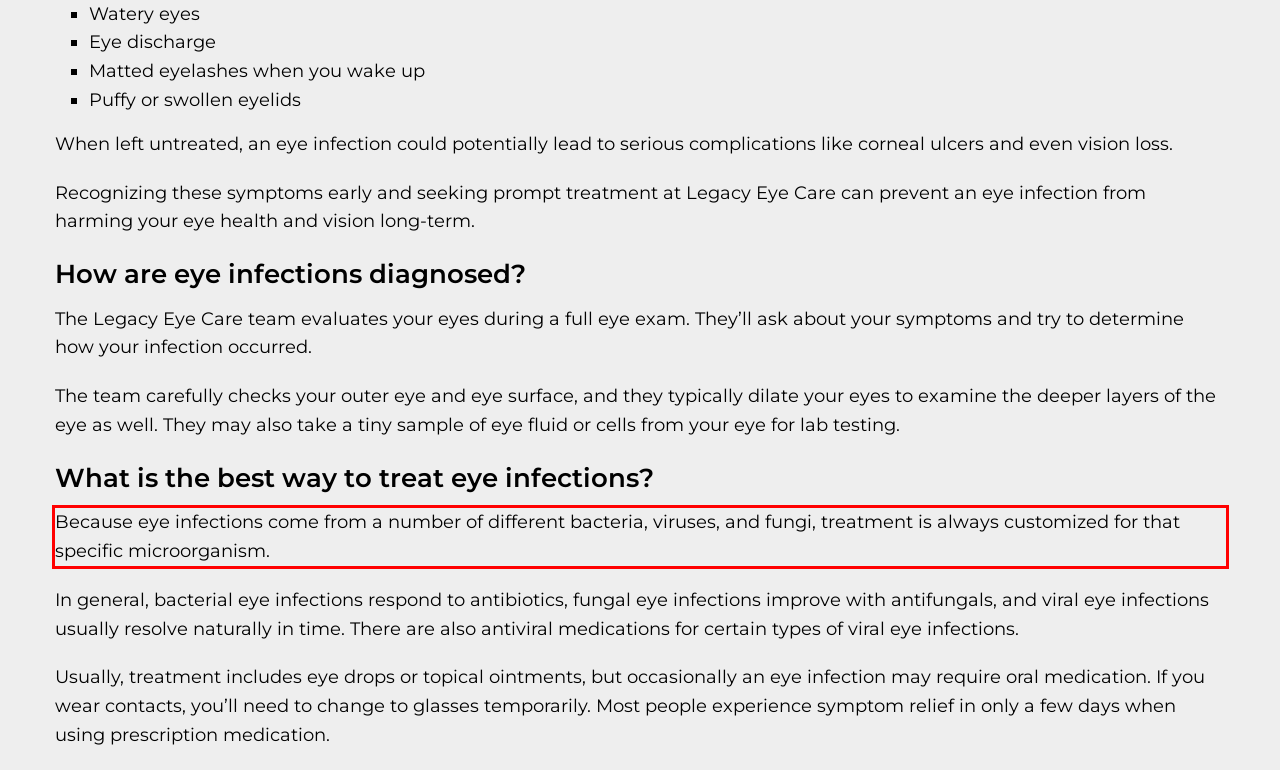Examine the webpage screenshot and use OCR to recognize and output the text within the red bounding box.

Because eye infections come from a number of different bacteria, viruses, and fungi, treatment is always customized for that specific microorganism.